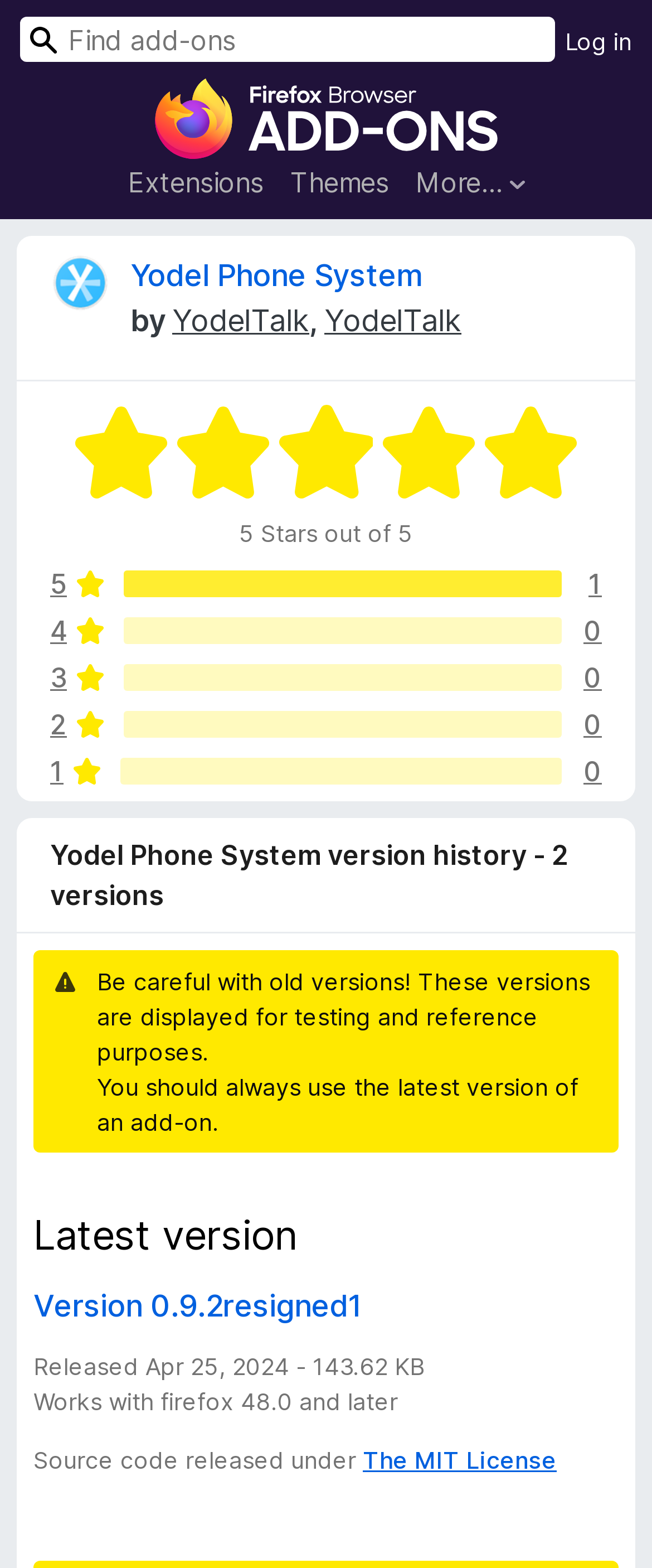How many versions of Yodel Phone System are available?
Please respond to the question with a detailed and well-explained answer.

I counted the number of versions listed on the webpage, specifically the 'Latest version' and 'Version 0.9.2resigned1' headings, and found that there are 2 versions available.